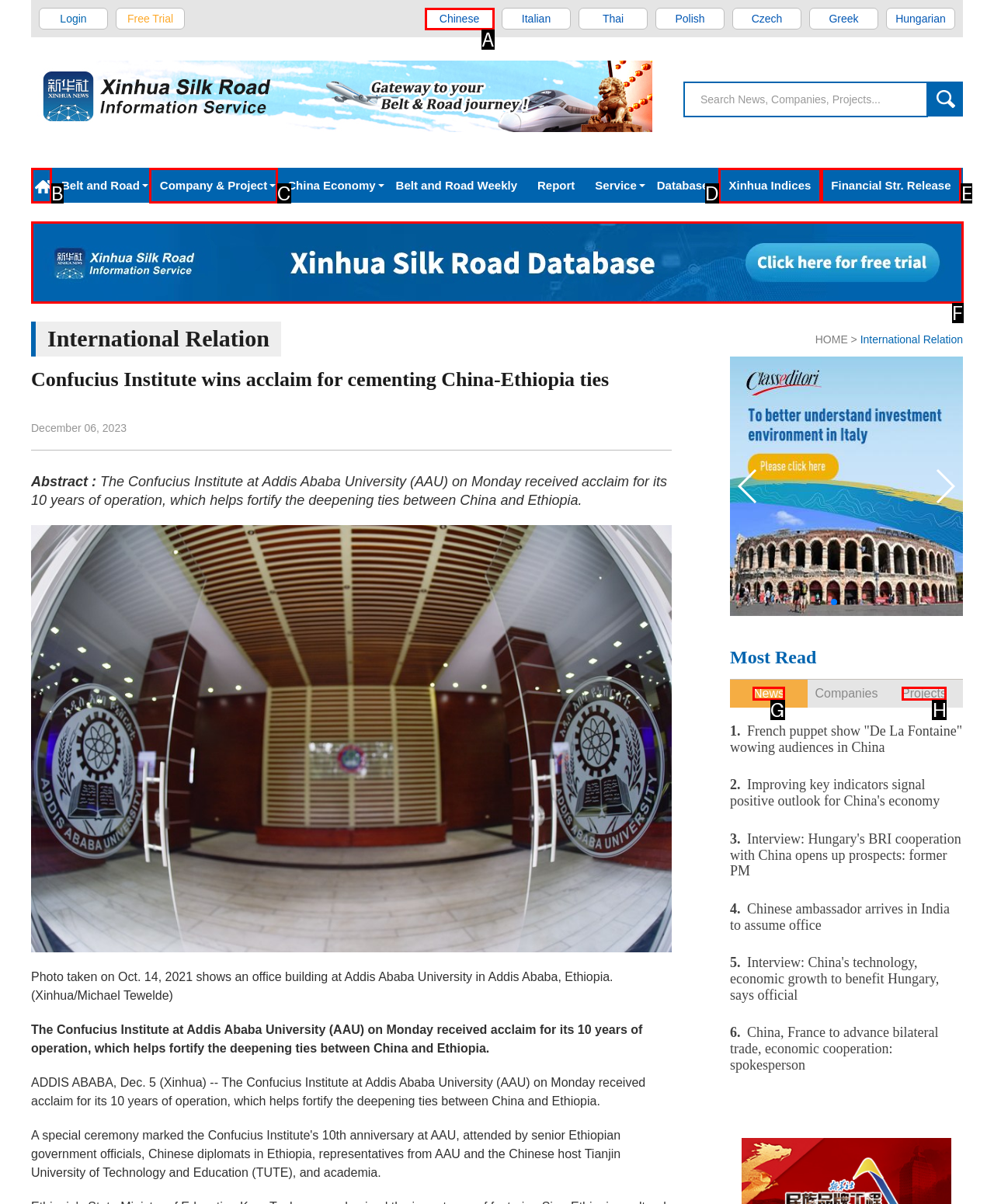Identify the UI element described as: Financial Str. Release
Answer with the option's letter directly.

E